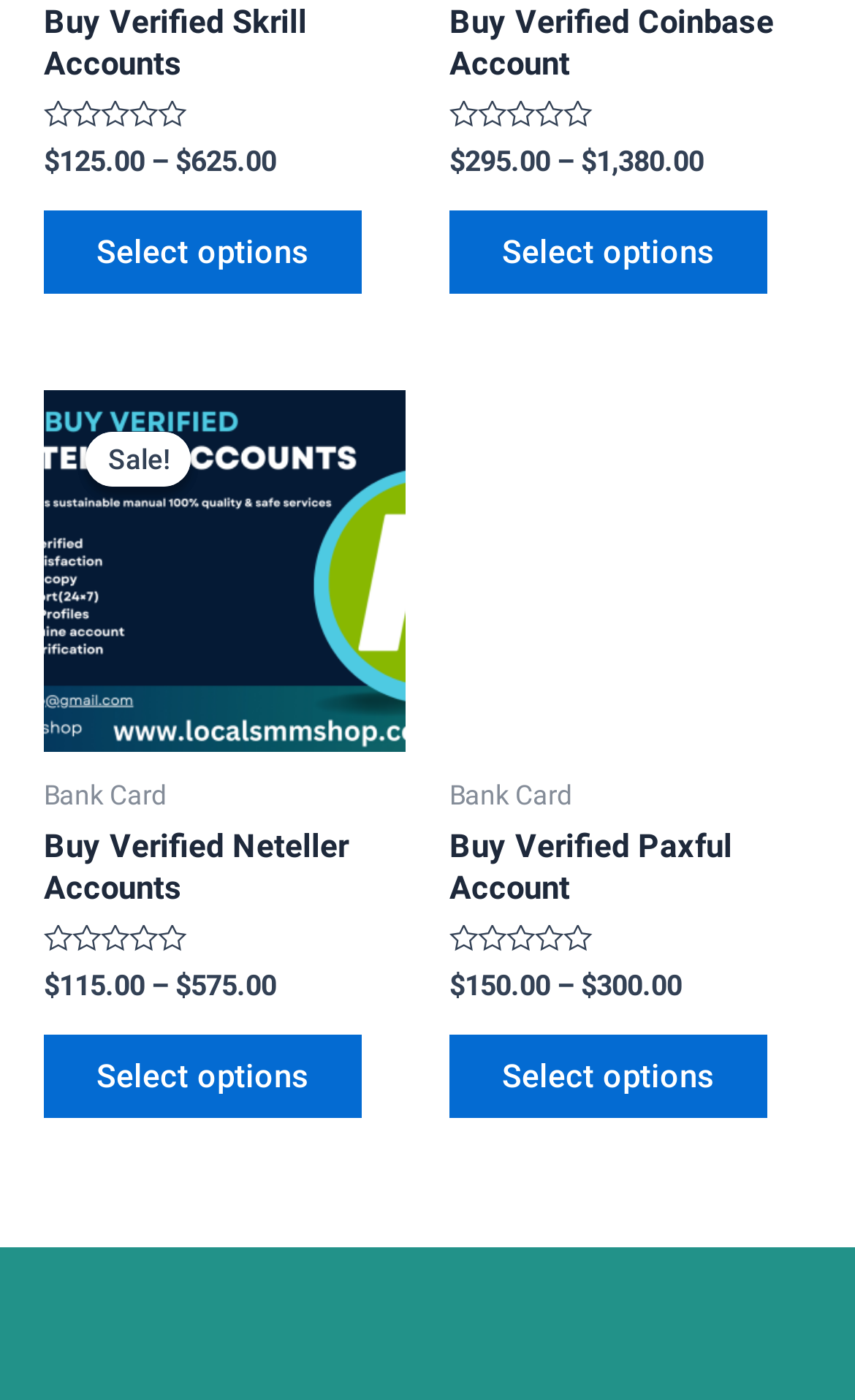How many rating options are available for 'Buy Verified Coinbase Account'?
Using the visual information, respond with a single word or phrase.

5